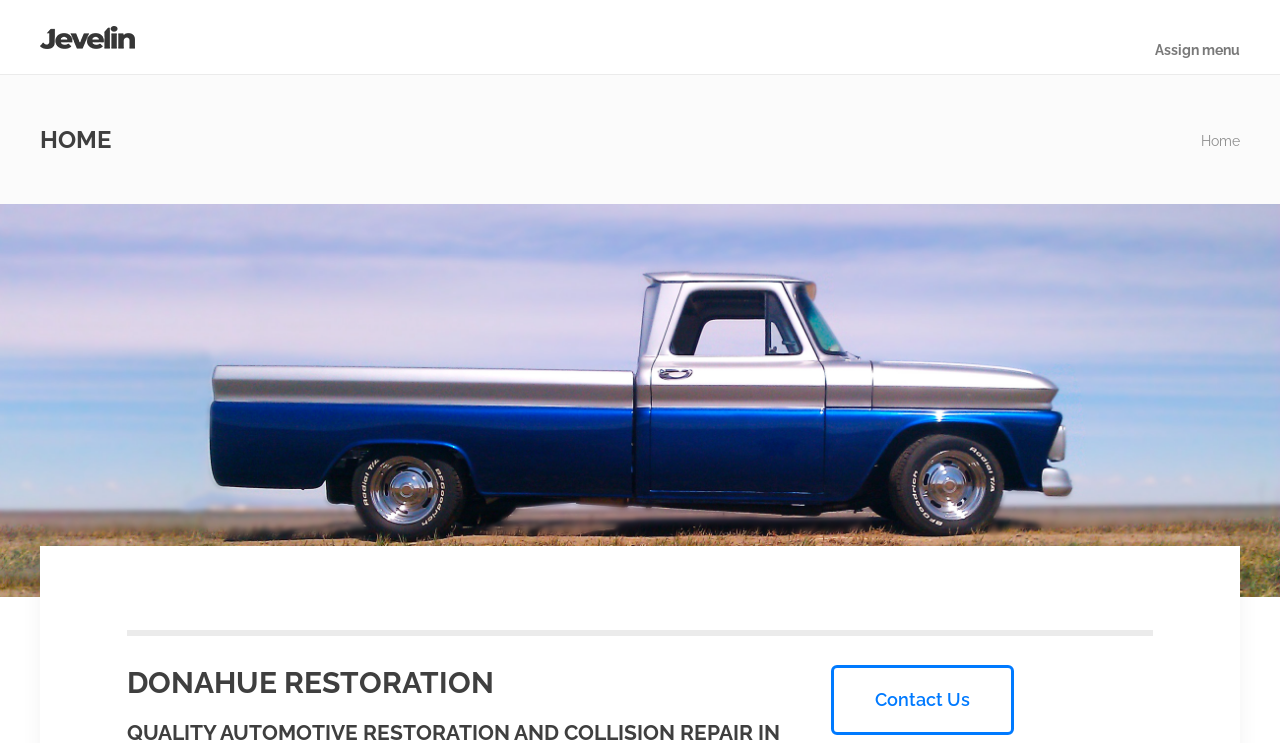Determine the bounding box coordinates (top-left x, top-left y, bottom-right x, bottom-right y) of the UI element described in the following text: Home

[0.938, 0.178, 0.969, 0.2]